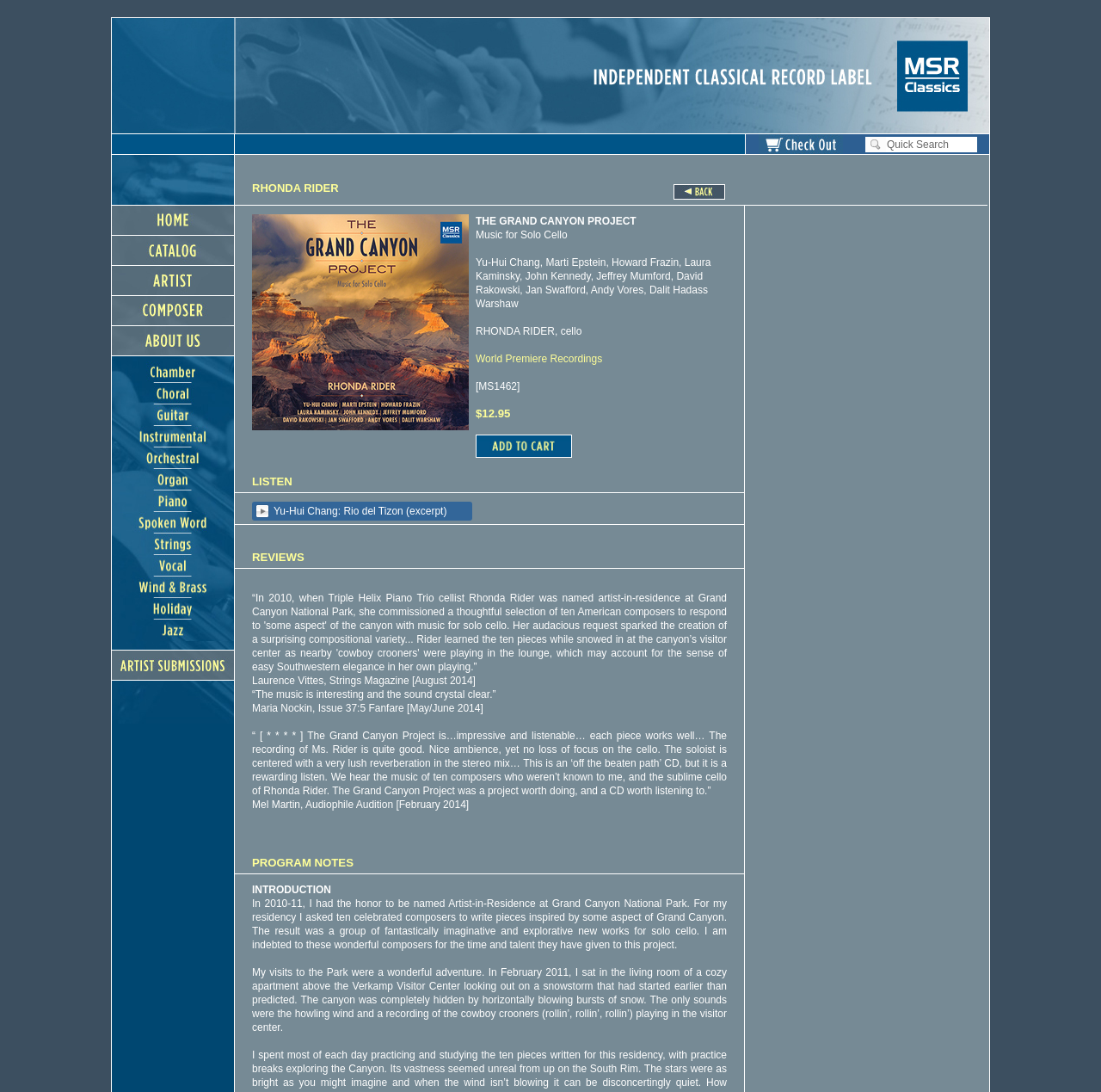Please find the bounding box coordinates of the element that must be clicked to perform the given instruction: "Search for something in the quick search box". The coordinates should be four float numbers from 0 to 1, i.e., [left, top, right, bottom].

[0.785, 0.125, 0.888, 0.14]